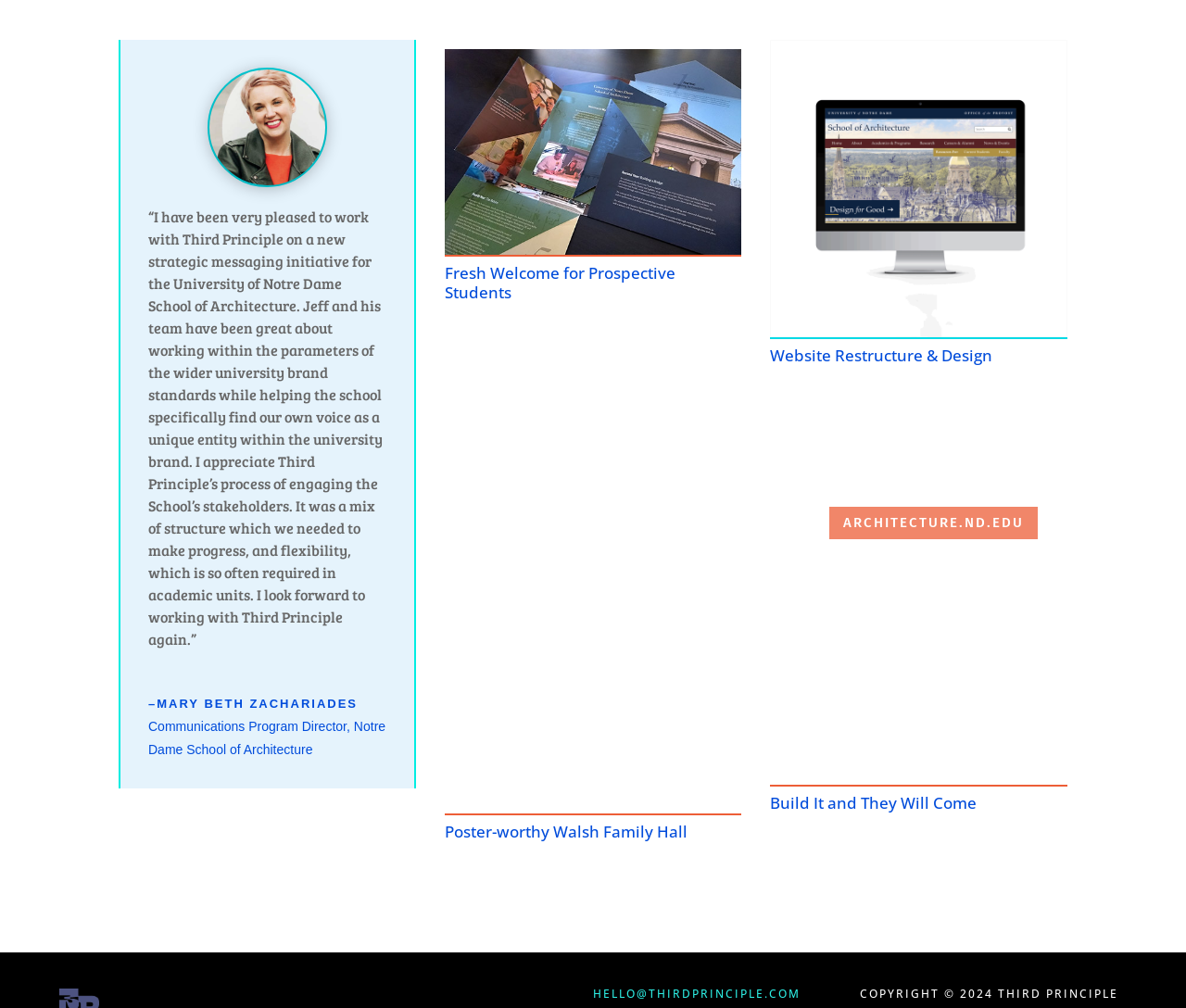Give a one-word or one-phrase response to the question: 
What is the URL of the School of Architecture's website?

ARCHITECTURE.ND.EDU